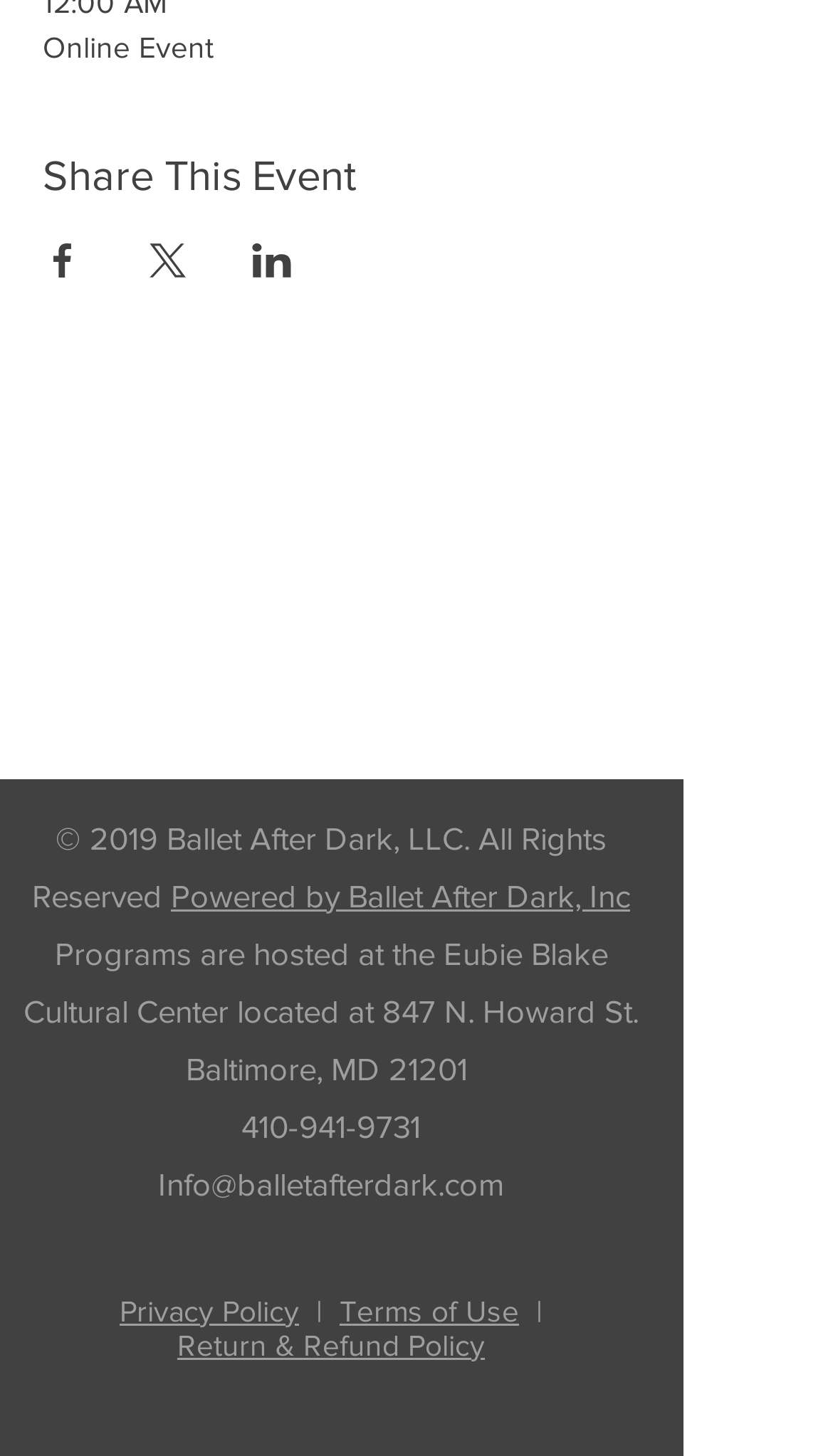Please specify the bounding box coordinates in the format (top-left x, top-left y, bottom-right x, bottom-right y), with values ranging from 0 to 1. Identify the bounding box for the UI component described as follows: Terms of Use

[0.408, 0.888, 0.623, 0.911]